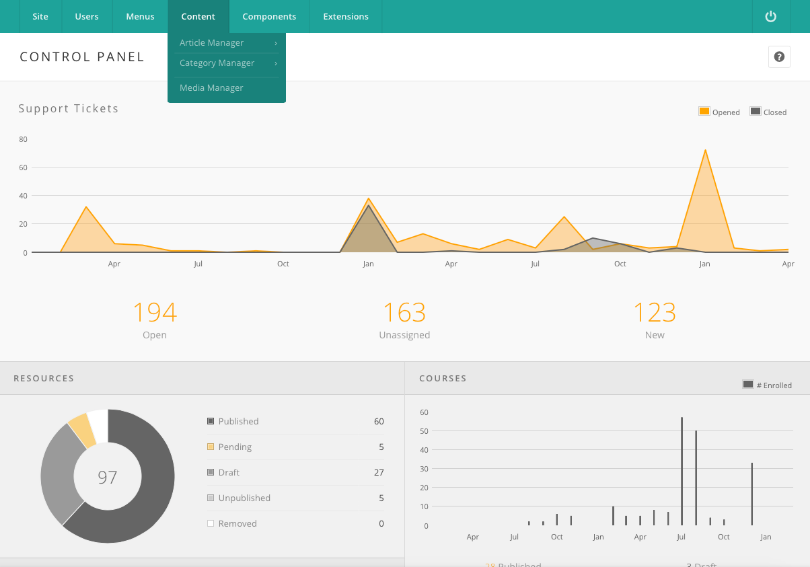How many open tickets are there?
Can you give a detailed and elaborate answer to the question?

The graphical representation of support ticket statistics at the top of the interface shows that there are 194 open tickets, which is a notable highlight in the workflow dynamics.